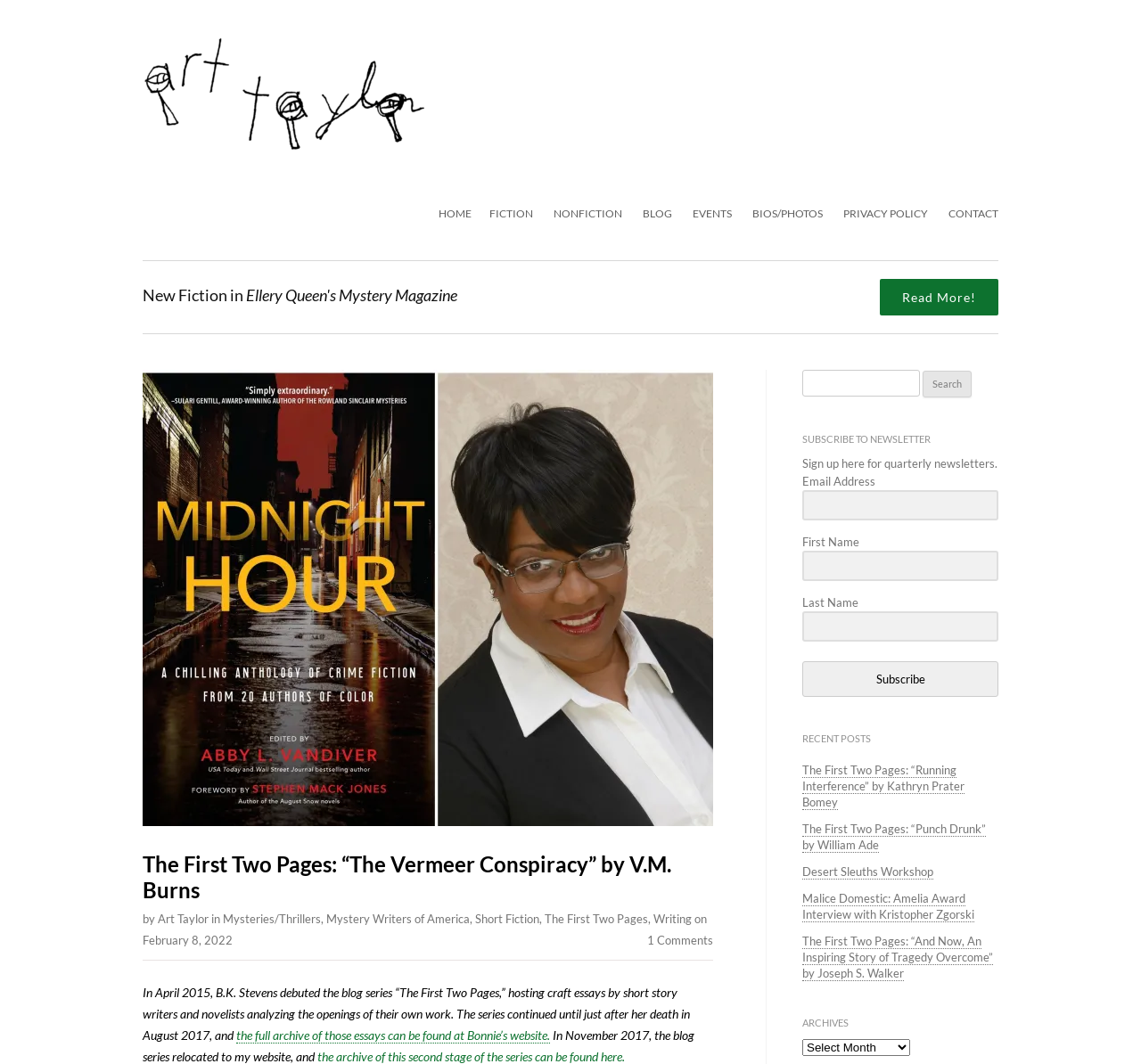Give a detailed explanation of the elements present on the webpage.

This webpage is dedicated to "The First Two Pages," a blog series featuring craft essays by short story writers and novelists analyzing the openings of their own work. The page has a header section with a logo and a navigation menu consisting of seven links: "HOME," "FICTION," "NONFICTION," "BLOG," "EVENTS," "BIOS/PHOTOS," and "PRIVACY POLICY" and "CONTACT."

Below the header, there is a group of elements, including a link to skip to the content, a link to "HOME," and a search bar with a text box and a search button. 

The main content of the page is divided into two sections. On the left side, there is a heading "The First Two Pages: “The Vermeer Conspiracy” by V.M. Burns" followed by a brief introduction to the blog series, which debuted in April 2015 and continued until August 2017. The introduction is accompanied by a "Read More!" link.

On the right side, there are several sections, including a search bar, a newsletter subscription form, a list of recent posts, and an archives section. The search bar has a text box and a search button. The newsletter subscription form has fields for email address, first name, and last name, along with a subscribe button. The recent posts section lists five links to recent articles, and the archives section has a dropdown menu.

At the bottom of the page, there is a footer section with links to "Art Taylor," "Mysteries/Thrillers," "Mystery Writers of America," "Short Fiction," "The First Two Pages," and "Writing." There is also a link to "1 Comments" and a date "February 8, 2022."